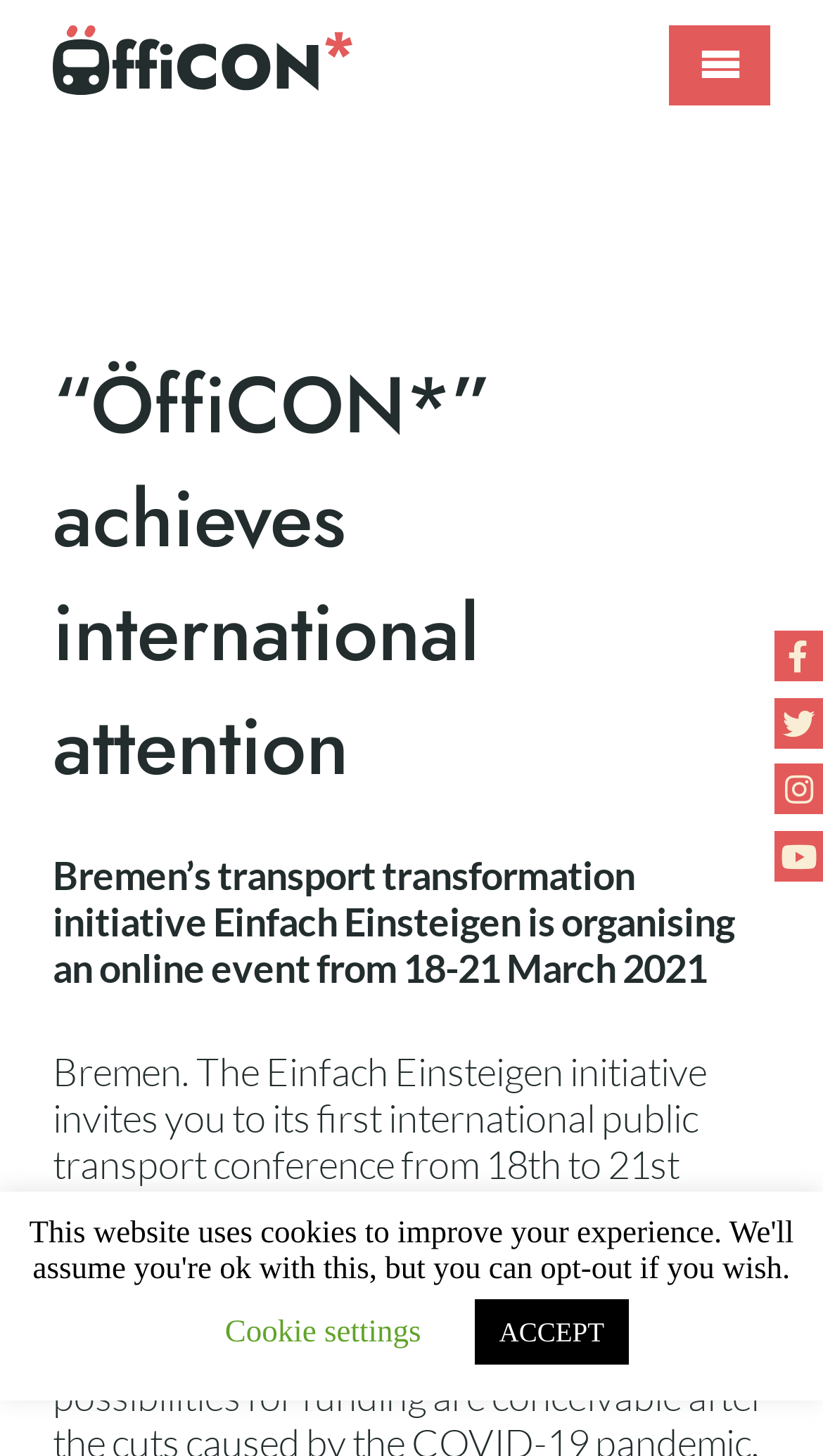Kindly respond to the following question with a single word or a brief phrase: 
What is the date range of the online event?

18-21 March 2021